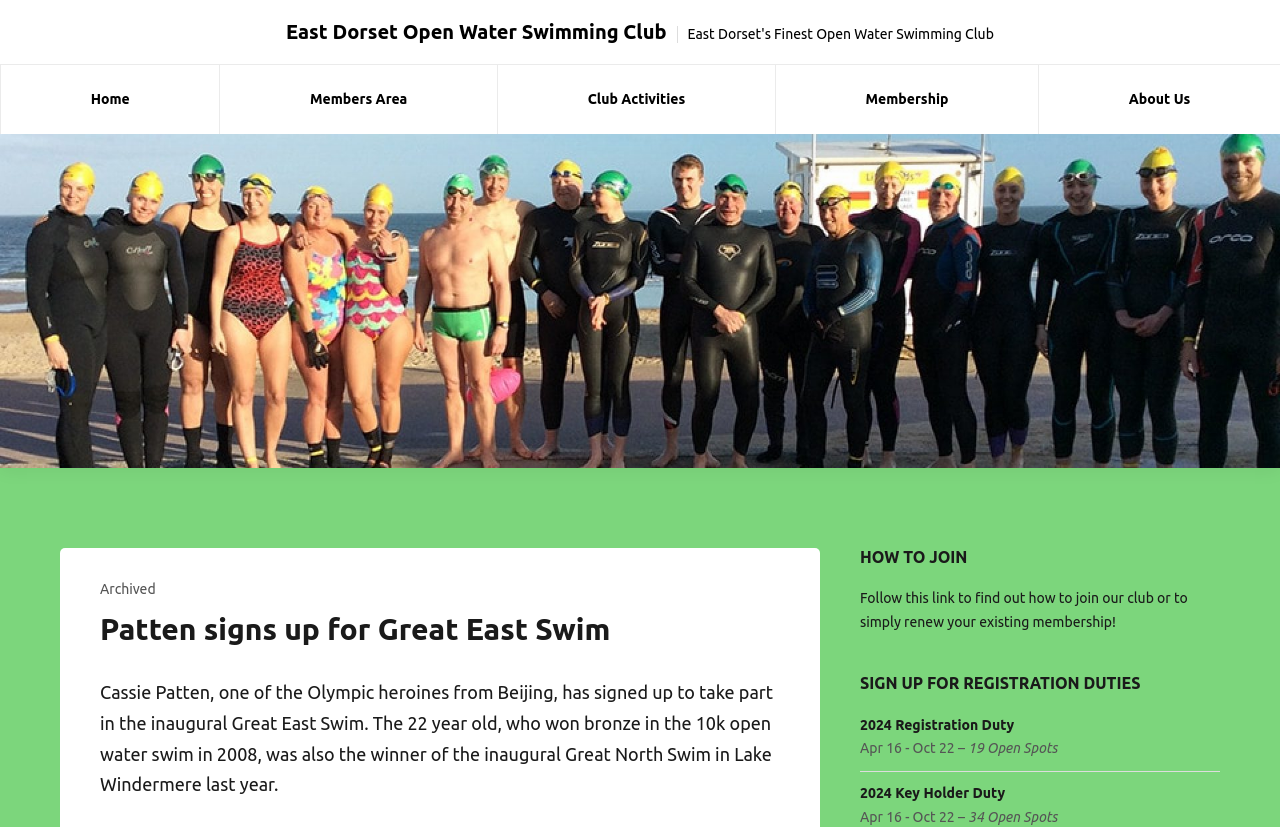Identify and provide the bounding box for the element described by: "Membership".

[0.606, 0.079, 0.811, 0.163]